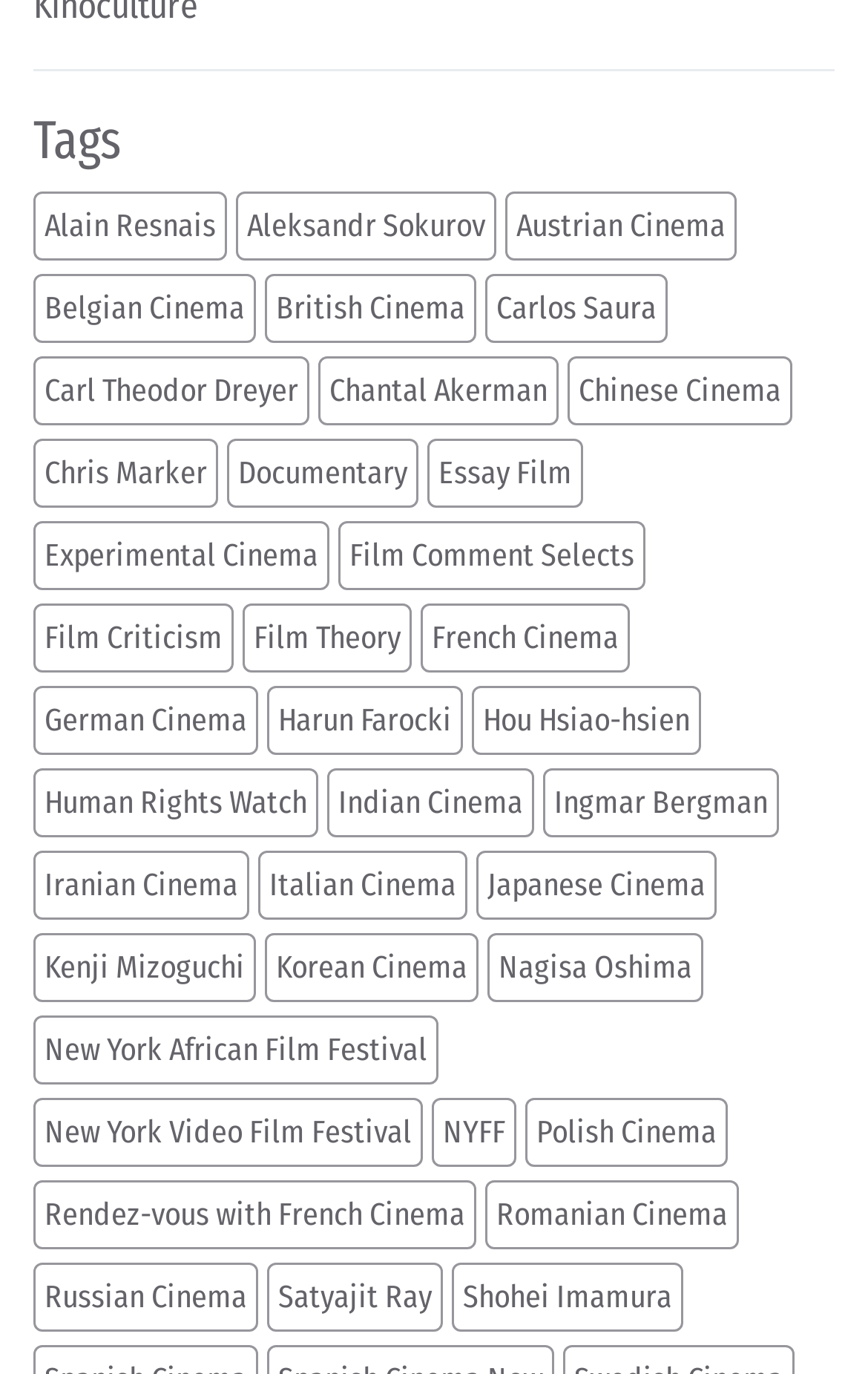Determine the bounding box coordinates in the format (top-left x, top-left y, bottom-right x, bottom-right y). Ensure all values are floating point numbers between 0 and 1. Identify the bounding box of the UI element described by: Documentary

[0.262, 0.319, 0.482, 0.369]